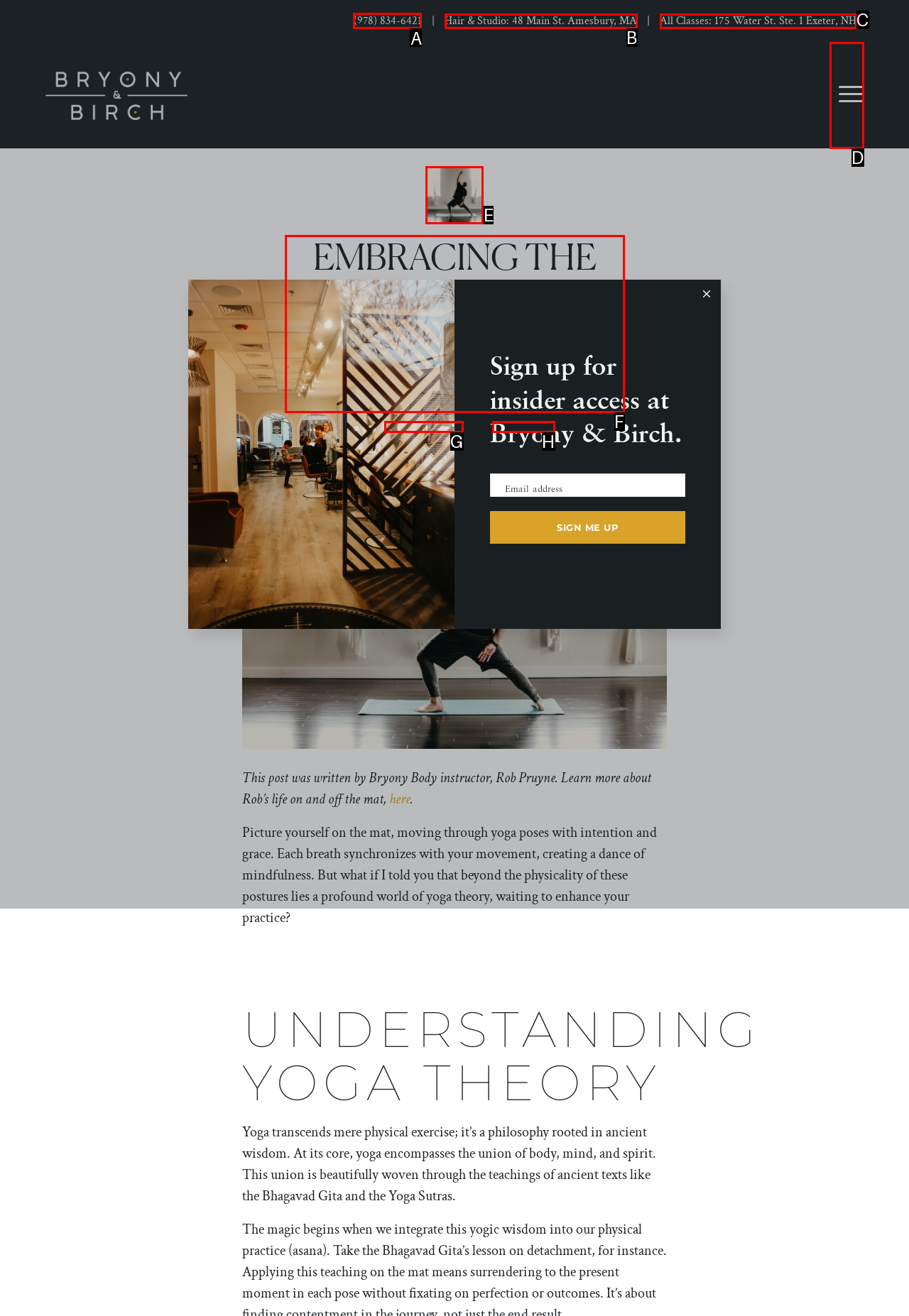From the given options, tell me which letter should be clicked to complete this task: Call the studio
Answer with the letter only.

A